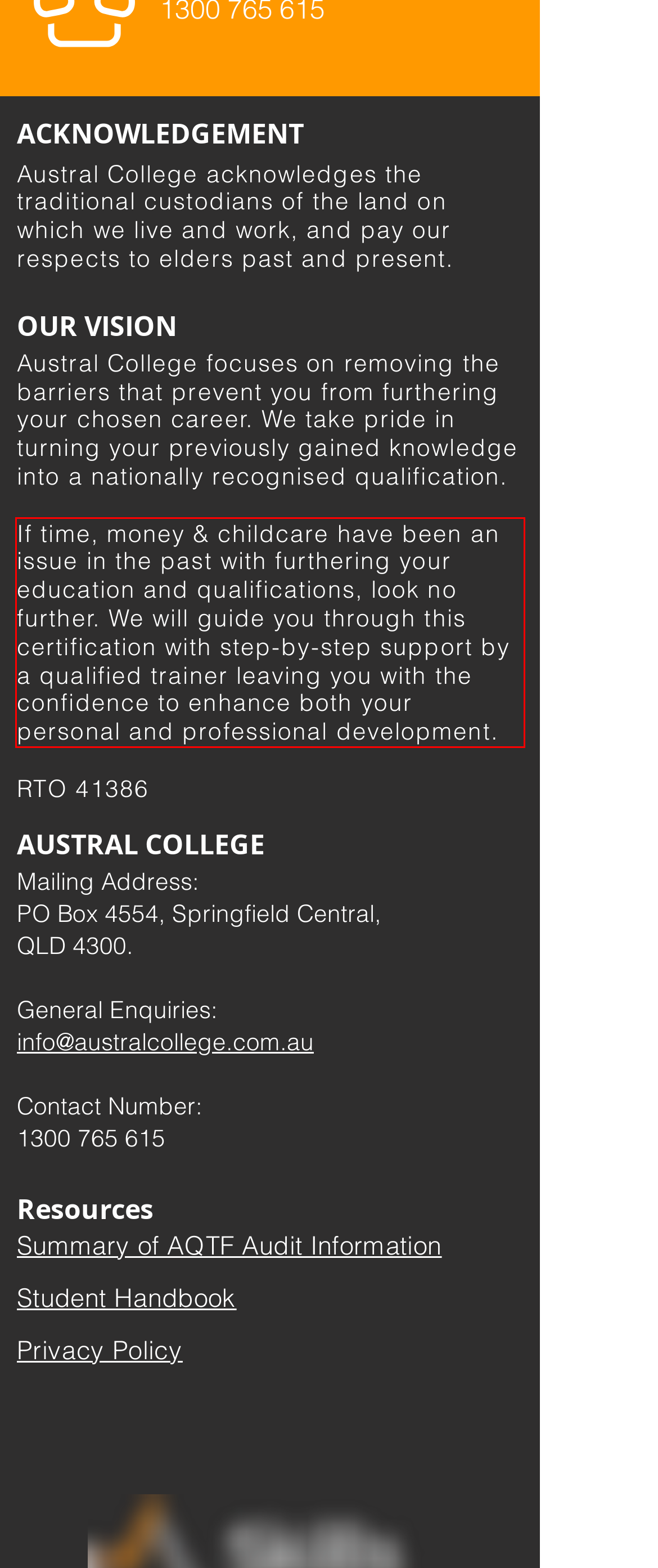Using the provided screenshot, read and generate the text content within the red-bordered area.

If time, money & childcare have been an issue in the past with furthering your education and qualifications, look no further. We will guide you through this certification with step-by-step support by a qualified trainer leaving you with the confidence to enhance both your personal and professional development.